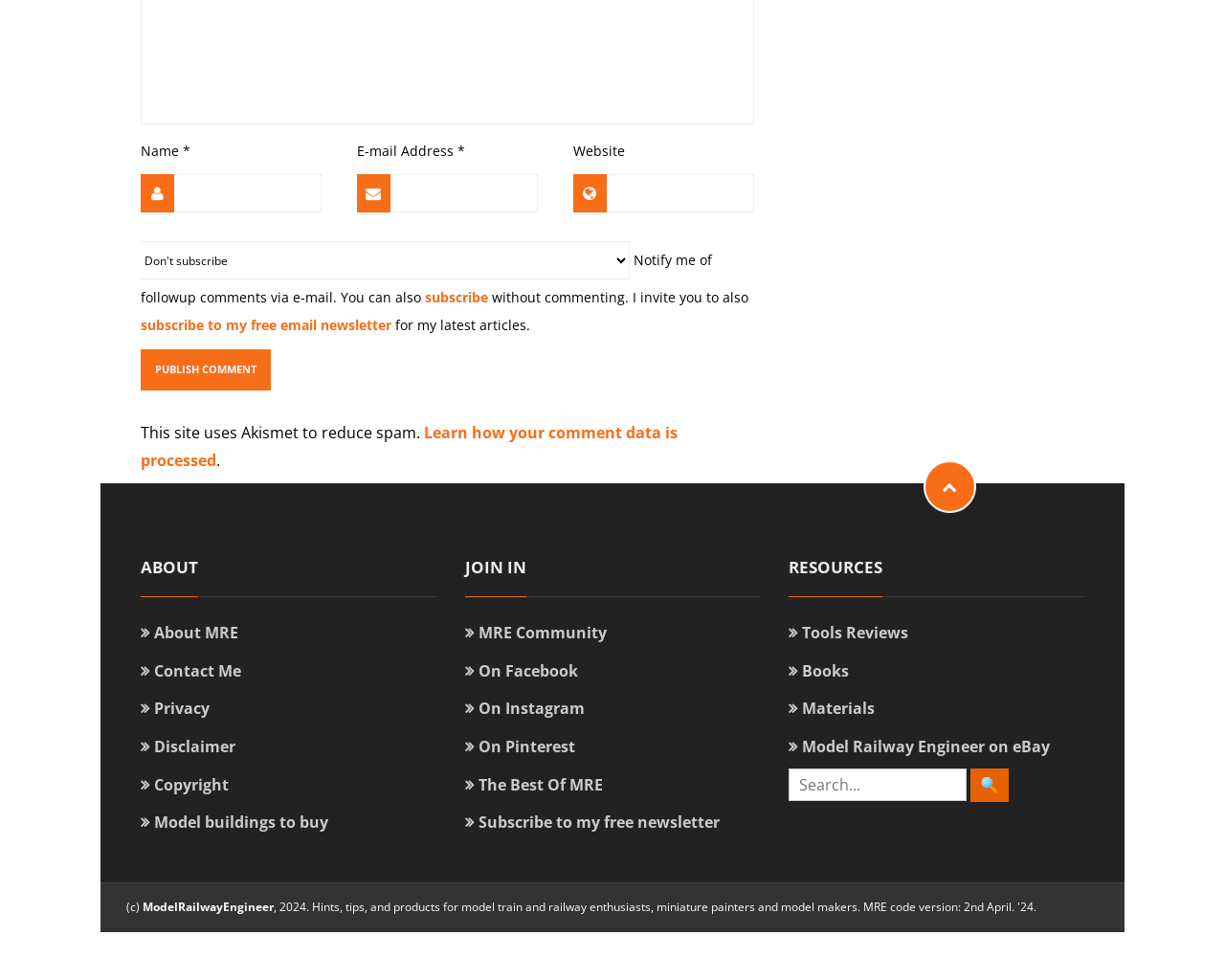What is the purpose of the textbox labeled 'Name *'?
Answer the question with as much detail as you can, using the image as a reference.

The textbox labeled 'Name *' is a required field, indicating that it is necessary to input a name in order to proceed with the comment submission process.